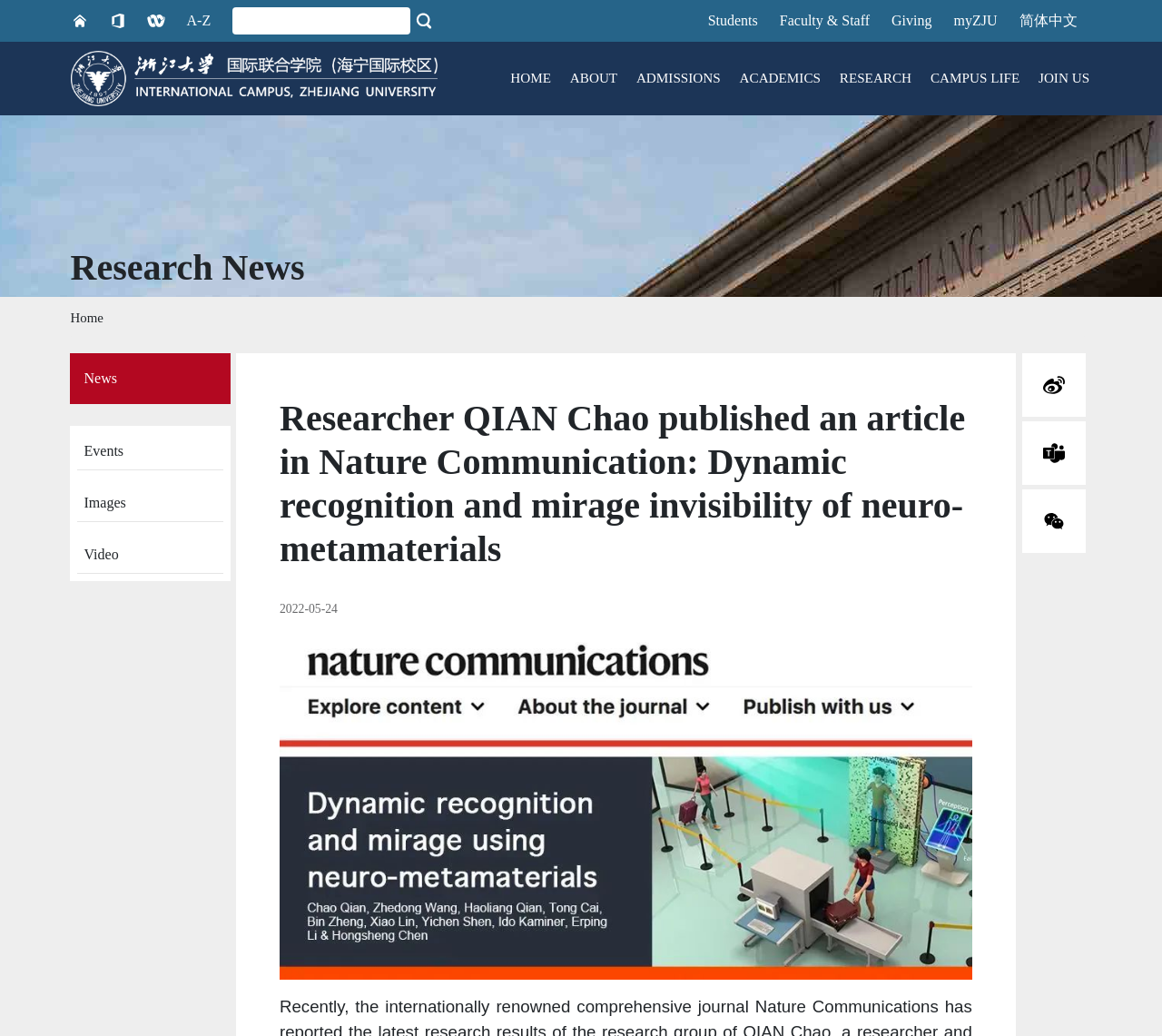Refer to the image and provide an in-depth answer to the question: 
What is the name of the researcher who published an article in Nature Communication?

I found the answer by looking at the heading element with the text 'Researcher QIAN Chao published an article in Nature Communication: Dynamic recognition and mirage invisibility of neuro-metamaterials' which is located at the top of the webpage.